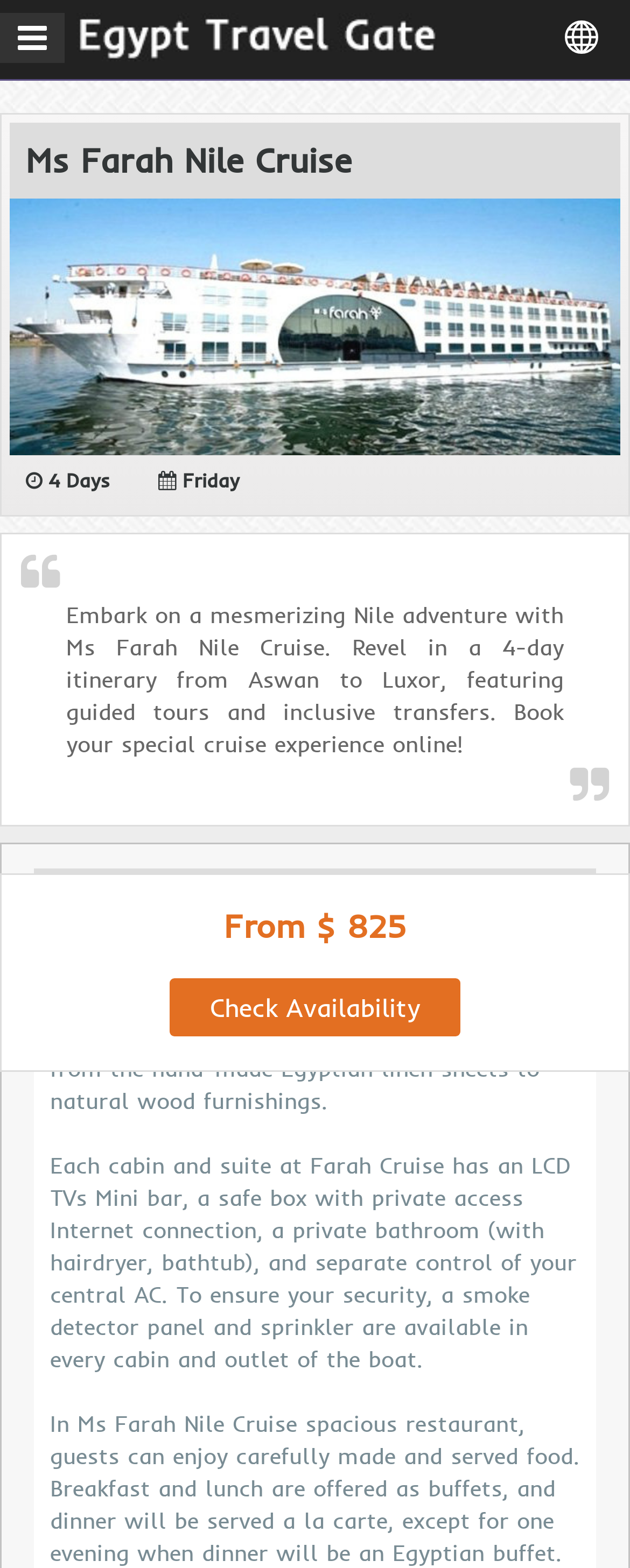Extract the primary heading text from the webpage.

Ms Farah Nile Cruise